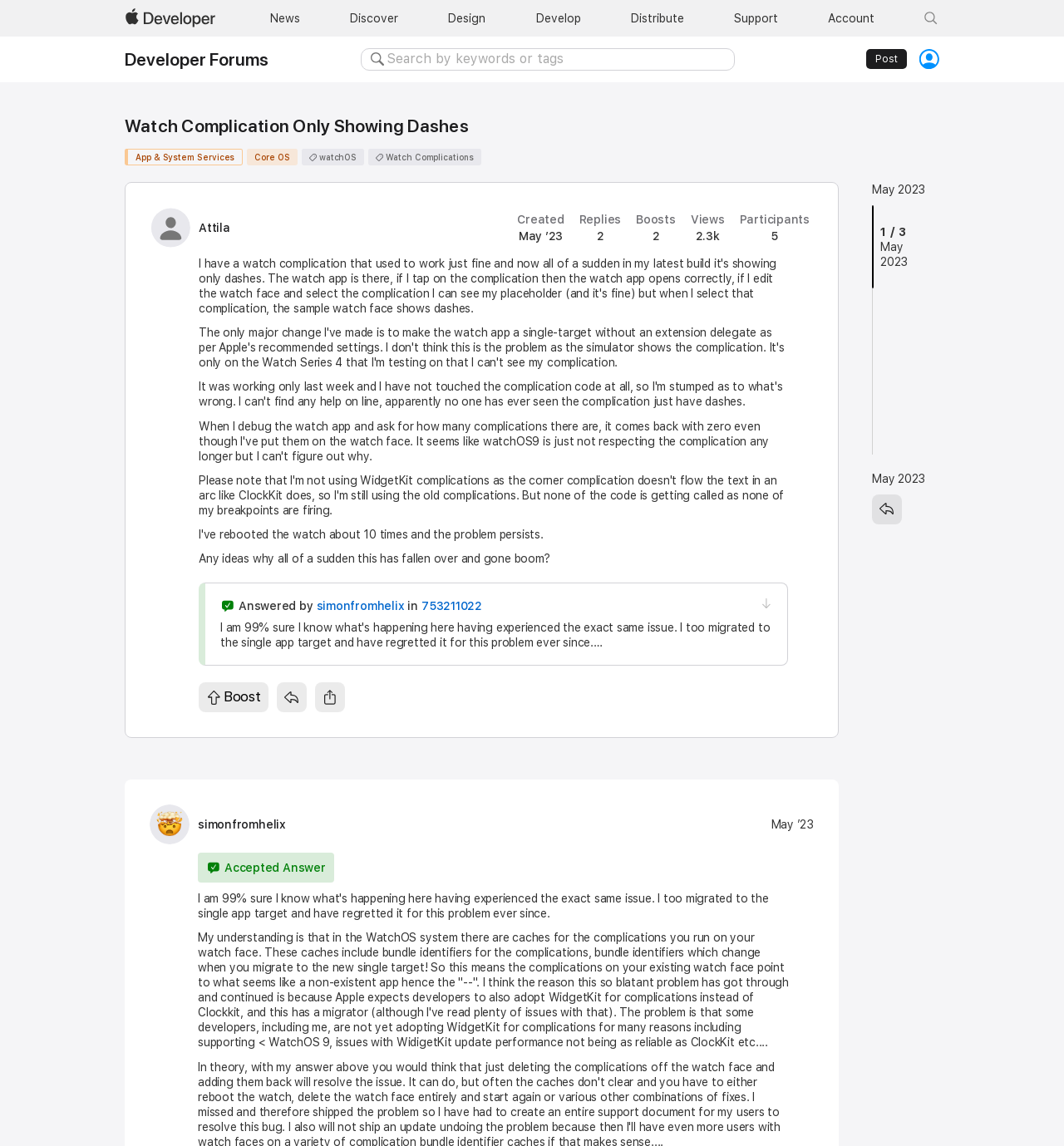Based on the provided description, "Submit Search Clear search query", find the bounding box of the corresponding UI element in the screenshot.

[0.339, 0.042, 0.69, 0.061]